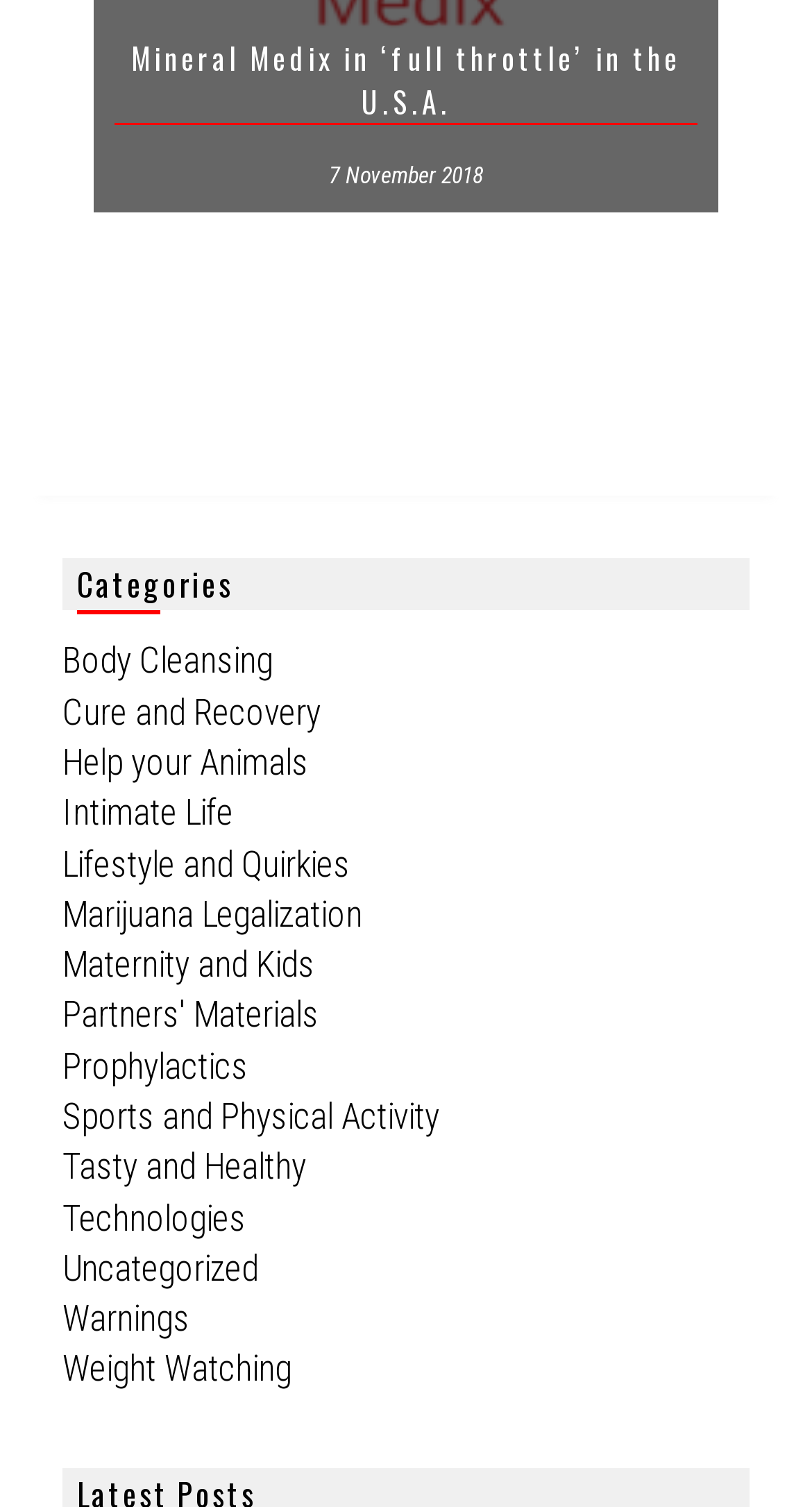Locate the bounding box coordinates of the element I should click to achieve the following instruction: "view Mineral Medix news".

[0.141, 0.023, 0.859, 0.081]